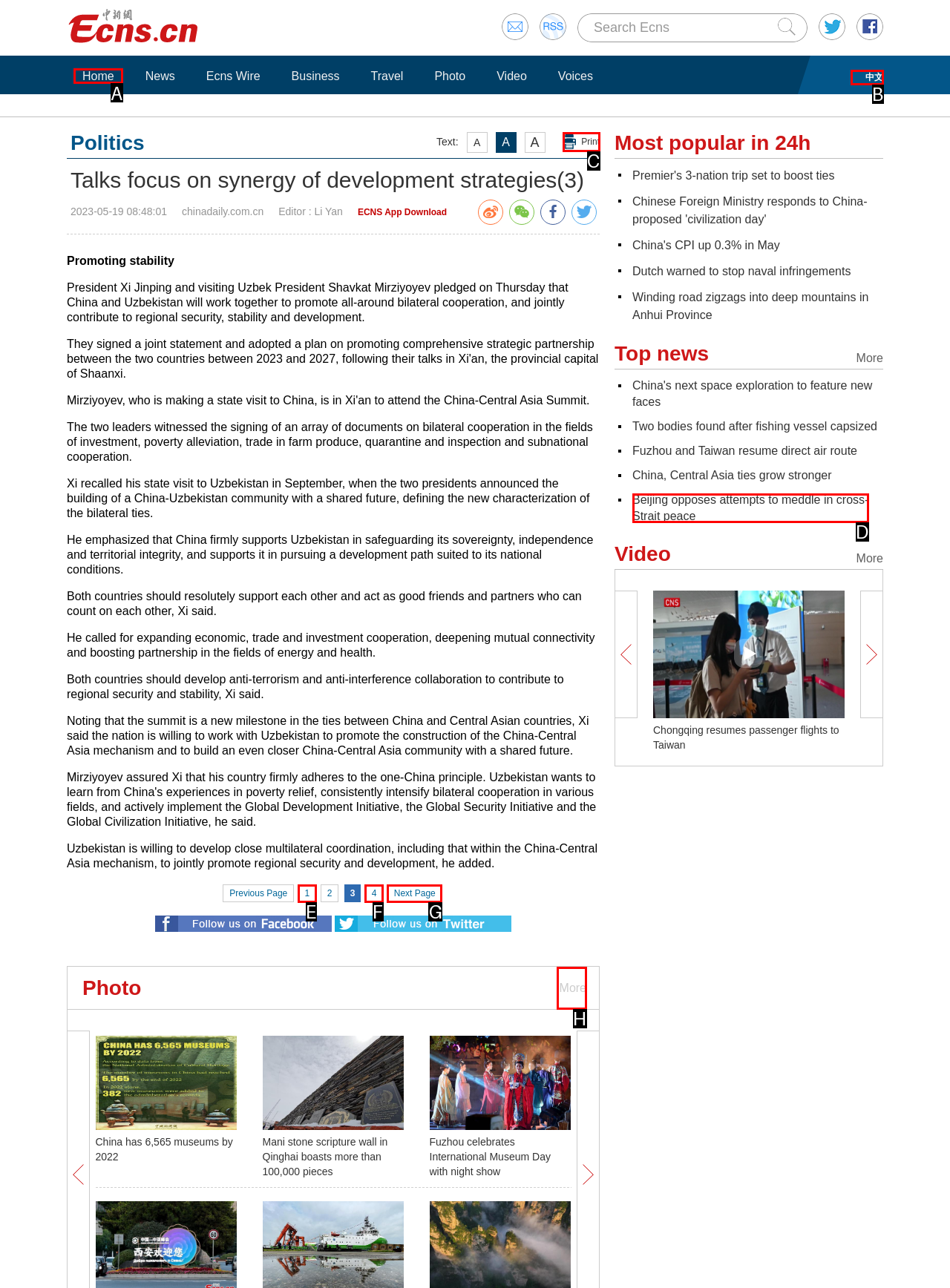Determine which UI element I need to click to achieve the following task: View the item Provide your answer as the letter of the selected option.

None